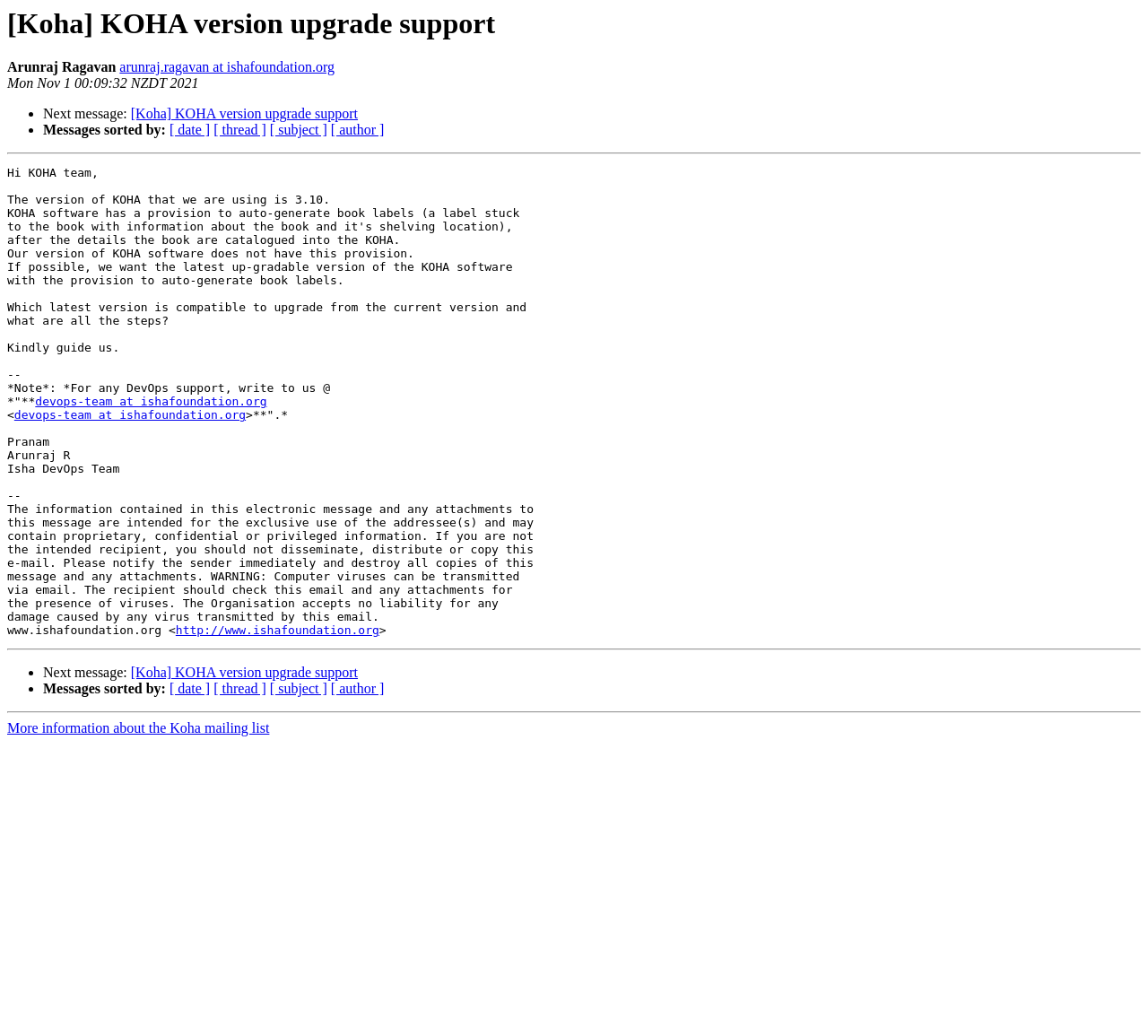Please determine the bounding box coordinates of the section I need to click to accomplish this instruction: "View more information about the Koha mailing list".

[0.006, 0.696, 0.235, 0.71]